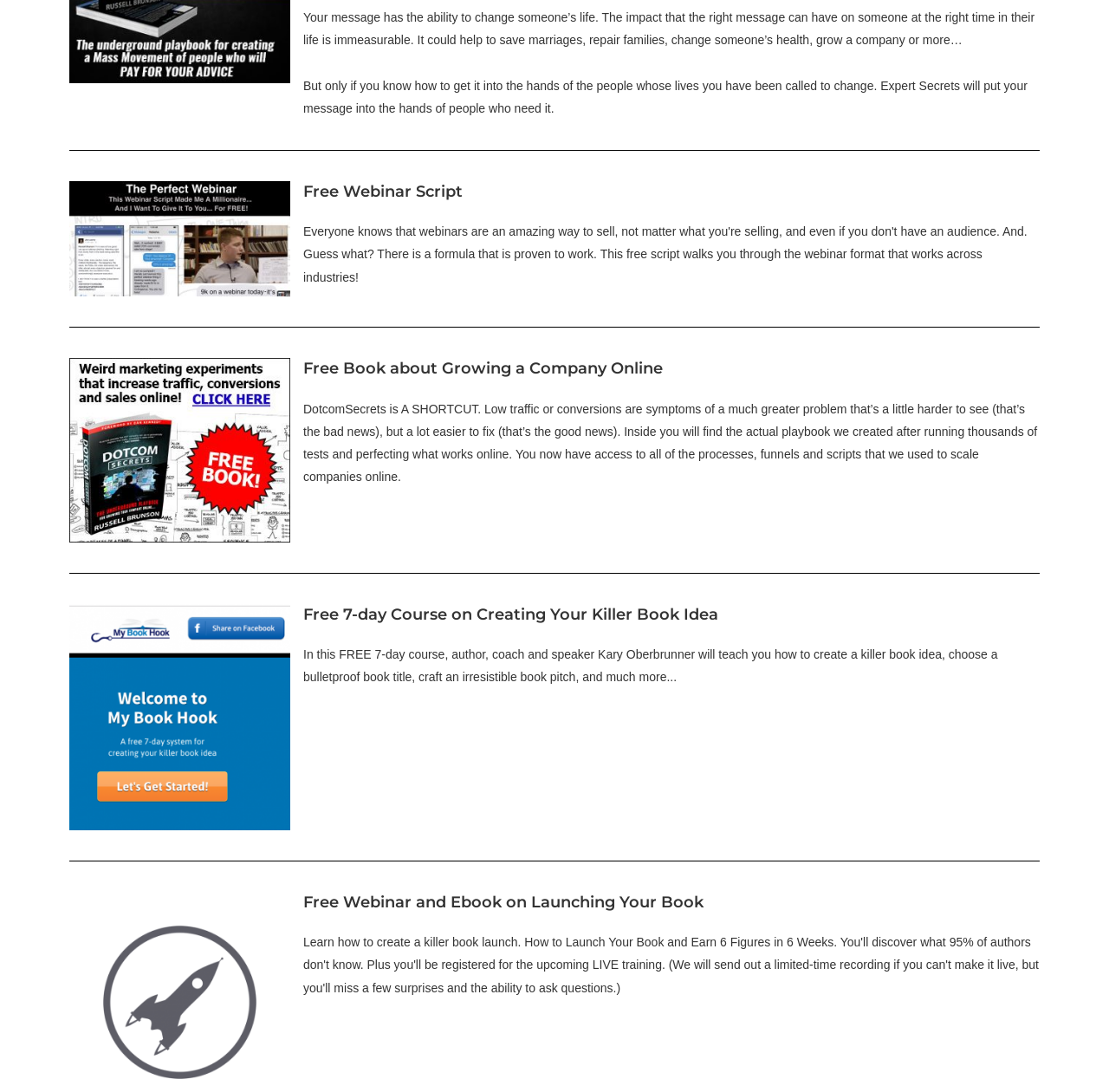Identify the bounding box coordinates for the UI element mentioned here: "Affiliate Disclosure". Provide the coordinates as four float values between 0 and 1, i.e., [left, top, right, bottom].

[0.871, 0.483, 0.95, 0.496]